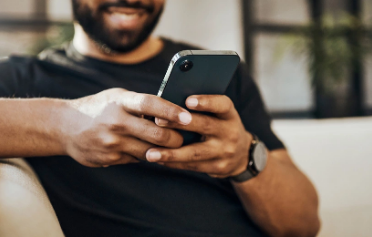What is the ambiance of the background?
Give a comprehensive and detailed explanation for the question.

The background of the image features soft lighting and hints of greenery, giving a warm and inviting ambiance.